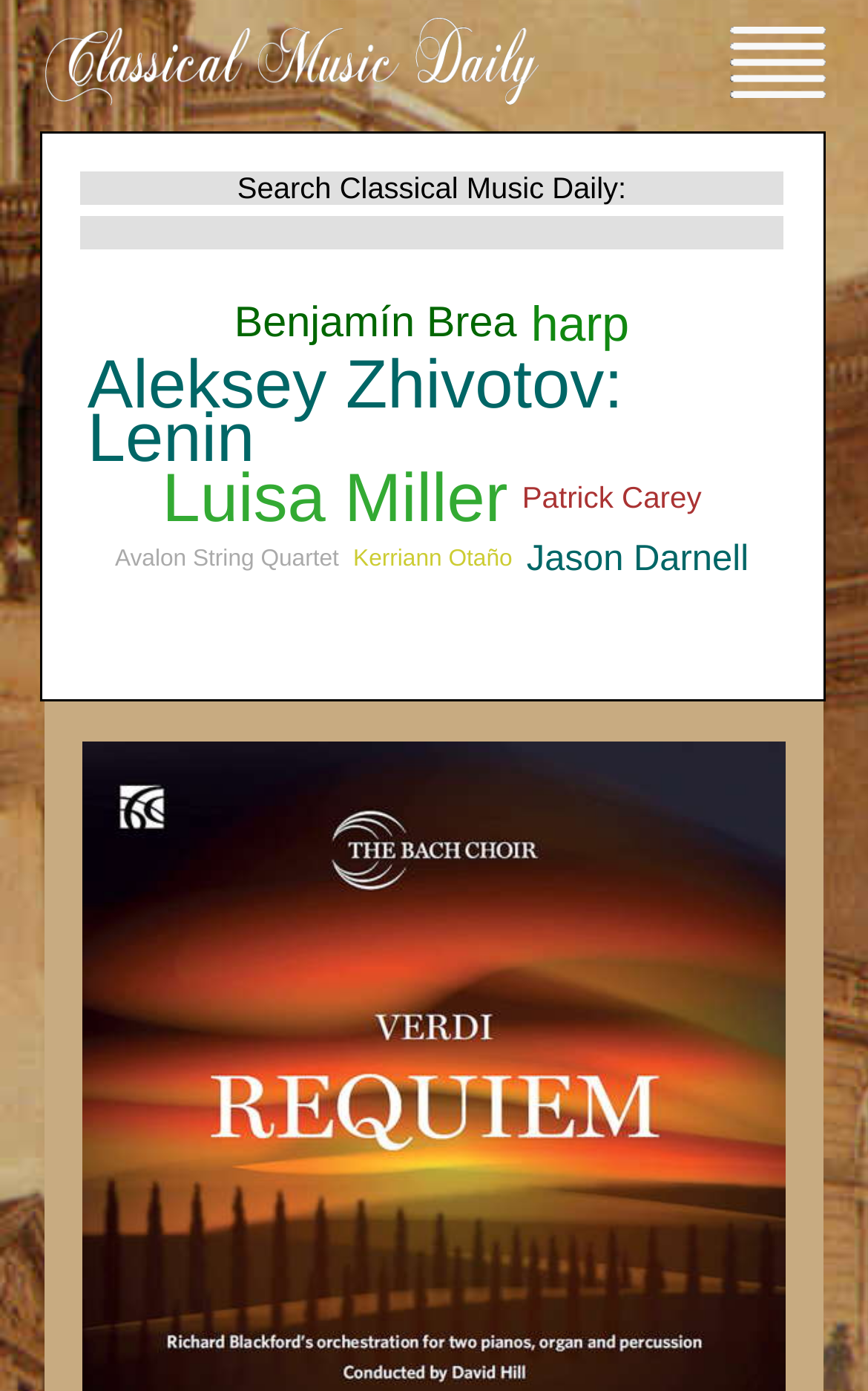Please find the bounding box coordinates of the clickable region needed to complete the following instruction: "Explore the Avalon String Quartet". The bounding box coordinates must consist of four float numbers between 0 and 1, i.e., [left, top, right, bottom].

[0.124, 0.38, 0.399, 0.424]